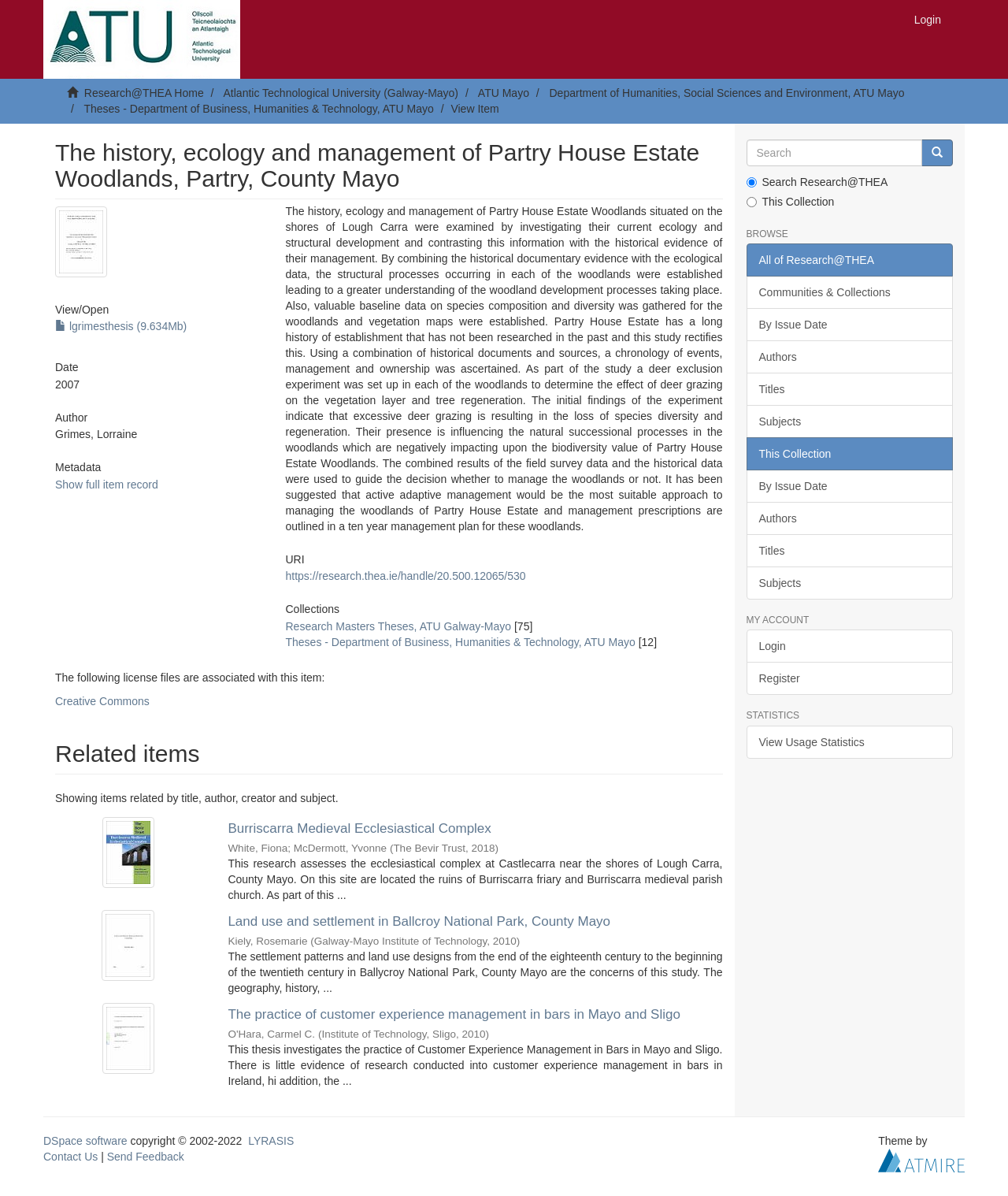What is the title of the thesis?
Relying on the image, give a concise answer in one word or a brief phrase.

The history, ecology and management of Partry House Estate Woodlands, Partry, County Mayo